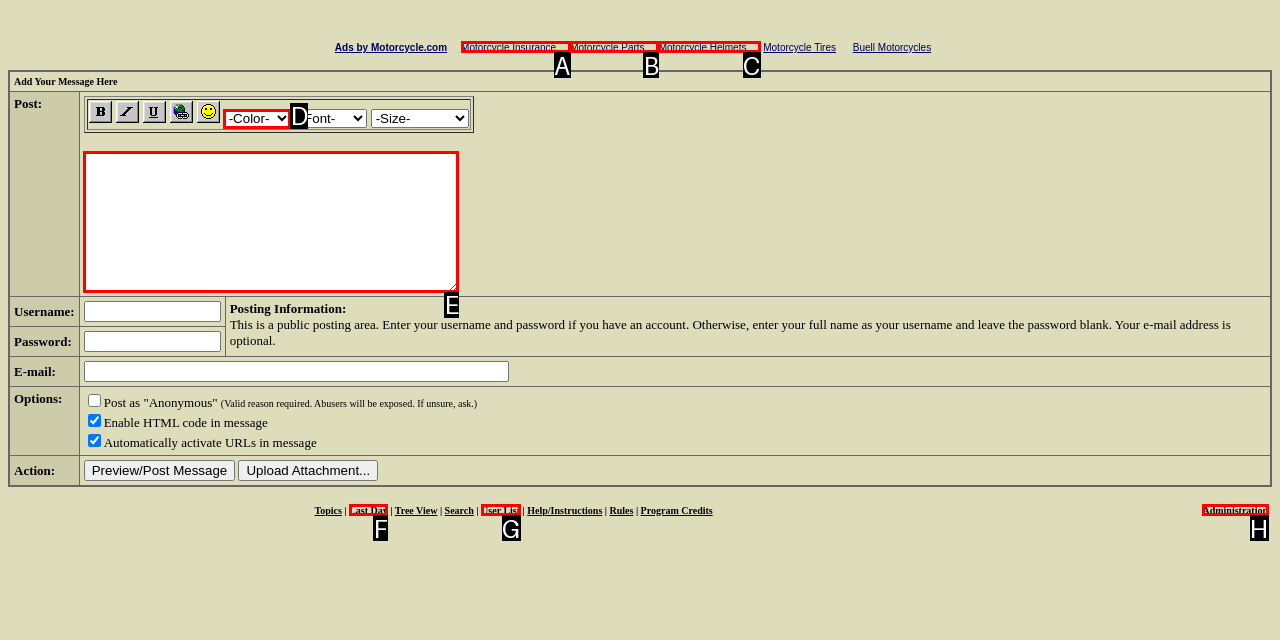Identify the letter of the UI element that corresponds to: Teen Fiction
Respond with the letter of the option directly.

None